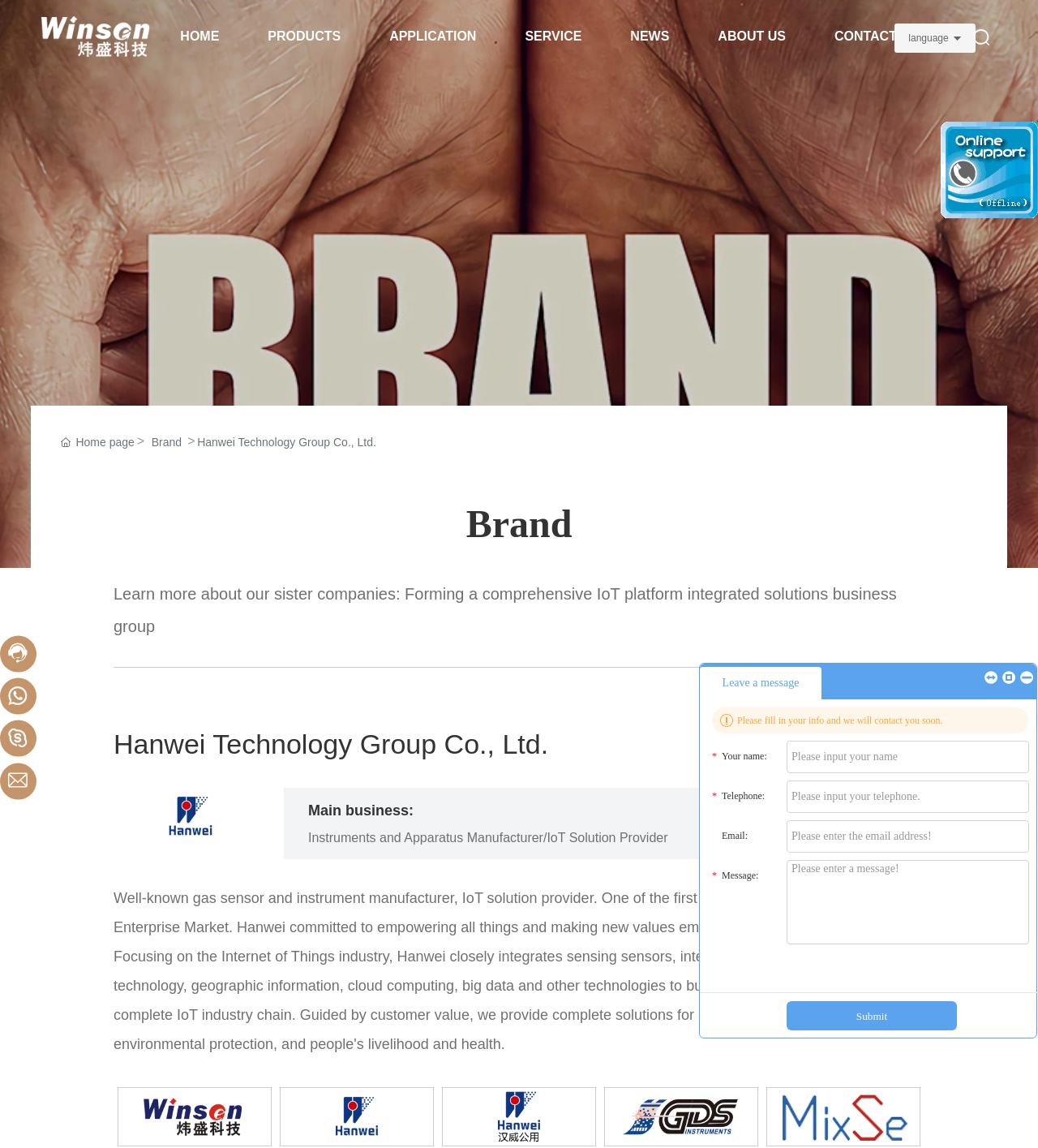Please locate the clickable area by providing the bounding box coordinates to follow this instruction: "Contact us via hotline".

[0.038, 0.66, 0.044, 0.836]